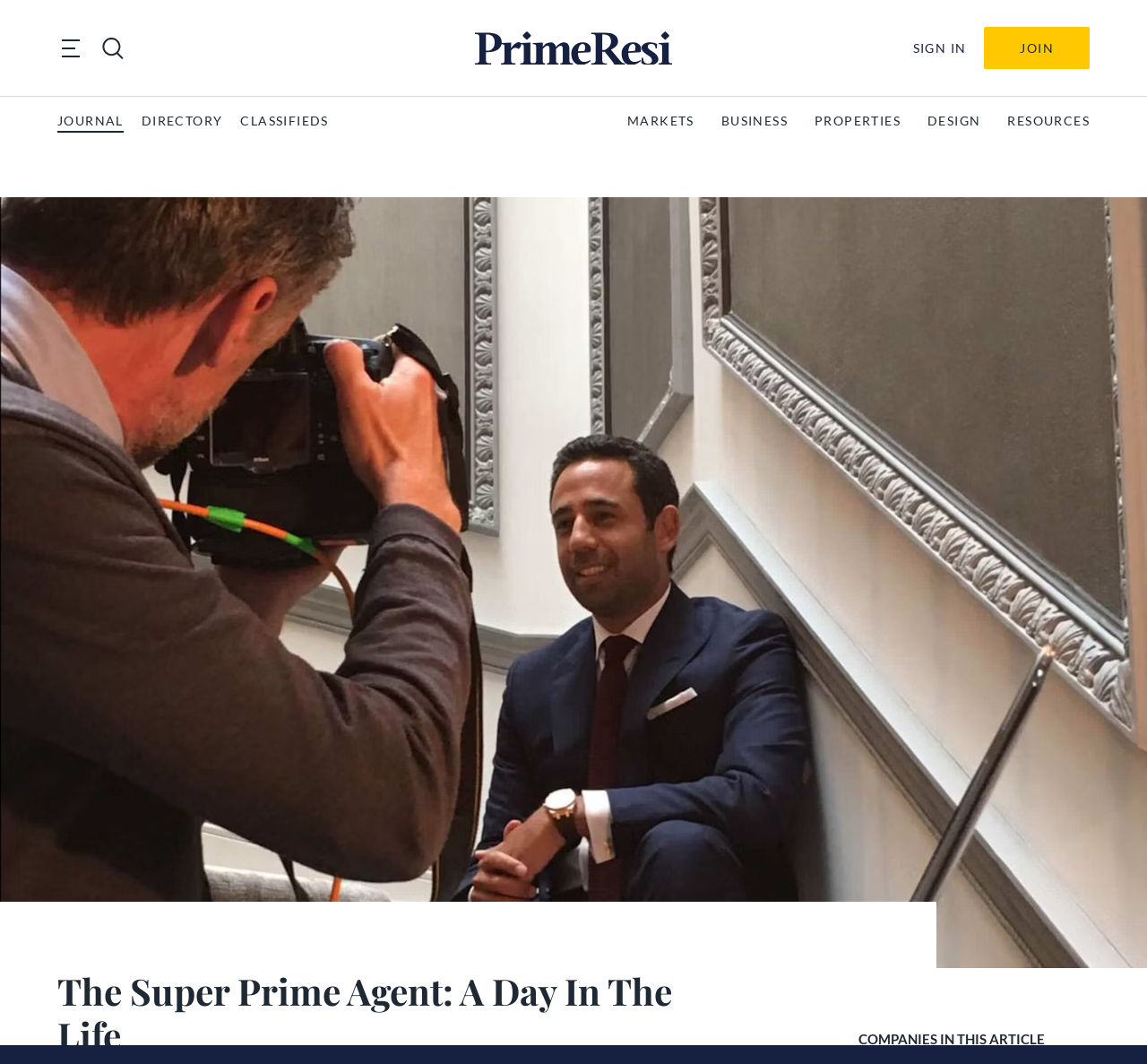Provide a one-word or short-phrase answer to the question:
What is the text on the top-left button?

search